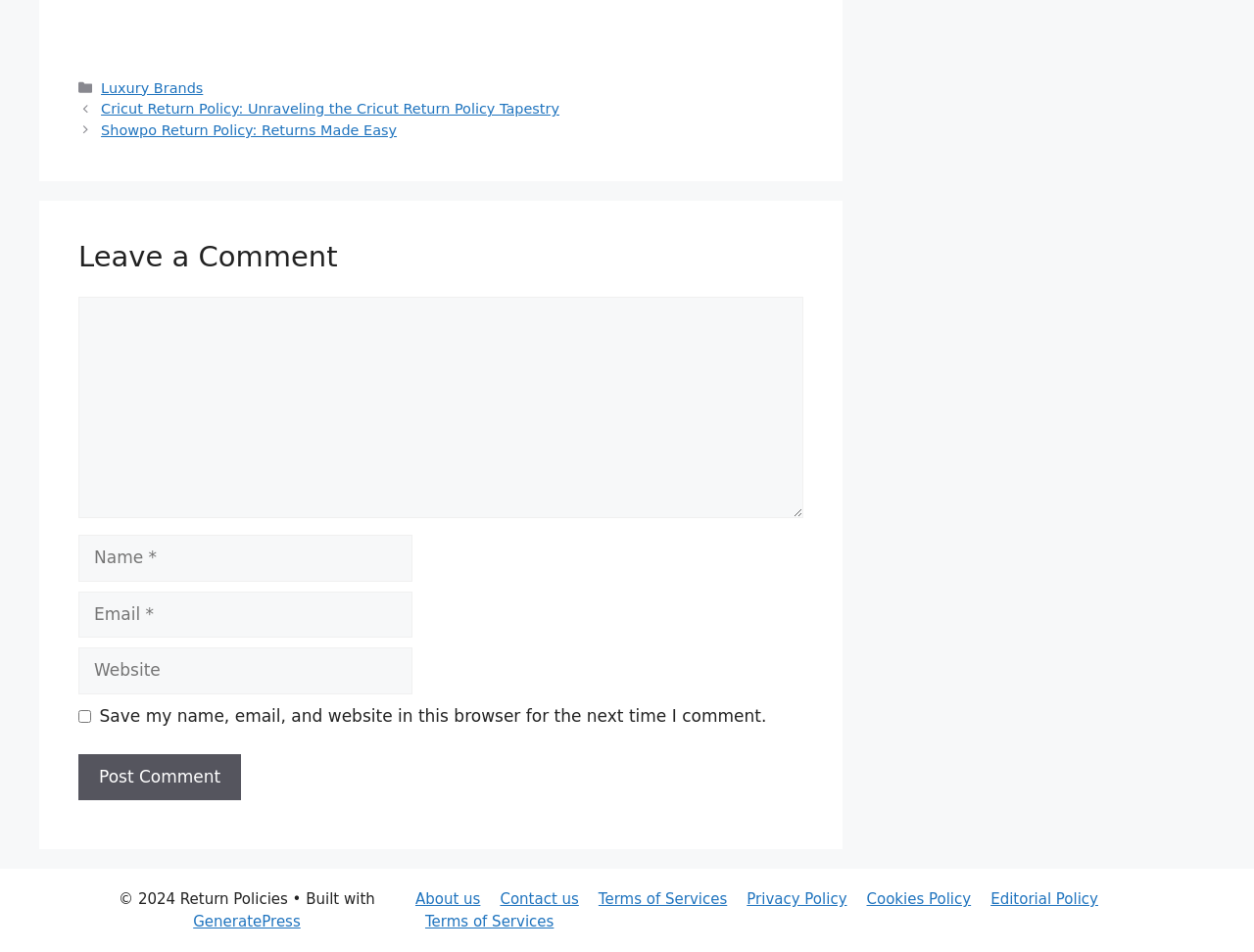Identify the bounding box for the given UI element using the description provided. Coordinates should be in the format (top-left x, top-left y, bottom-right x, bottom-right y) and must be between 0 and 1. Here is the description: name="submit" value="Post Comment"

[0.062, 0.792, 0.192, 0.841]